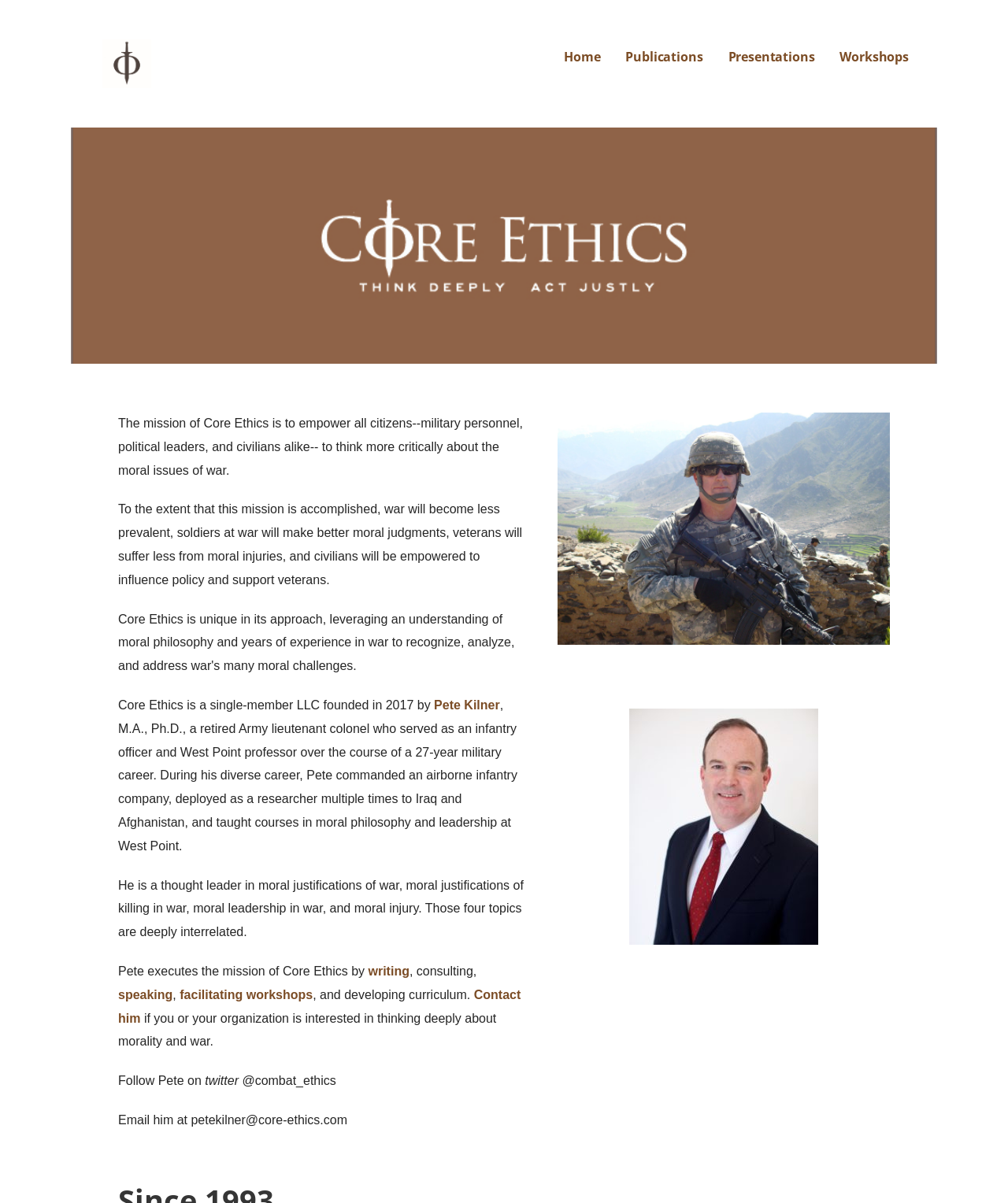What are the four topics that Pete Kilner is a thought leader in?
Provide a thorough and detailed answer to the question.

As stated in the StaticText element with ID 112, Pete Kilner is a thought leader in four topics: moral justifications of war, moral justifications of killing in war, moral leadership in war, and moral injury.